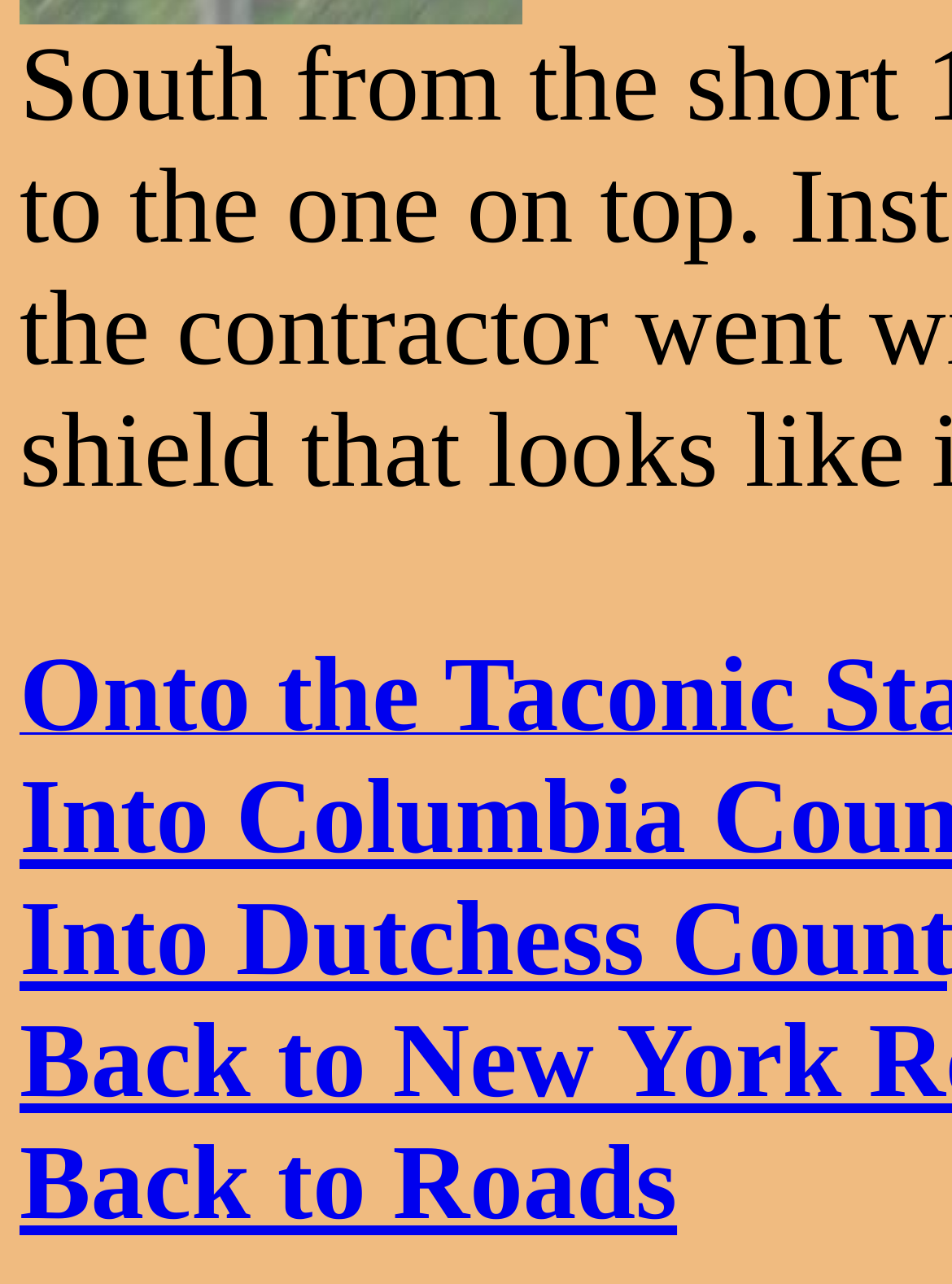Bounding box coordinates should be in the format (top-left x, top-left y, bottom-right x, bottom-right y) and all values should be floating point numbers between 0 and 1. Determine the bounding box coordinate for the UI element described as: Back to Roads

[0.021, 0.876, 0.711, 0.968]